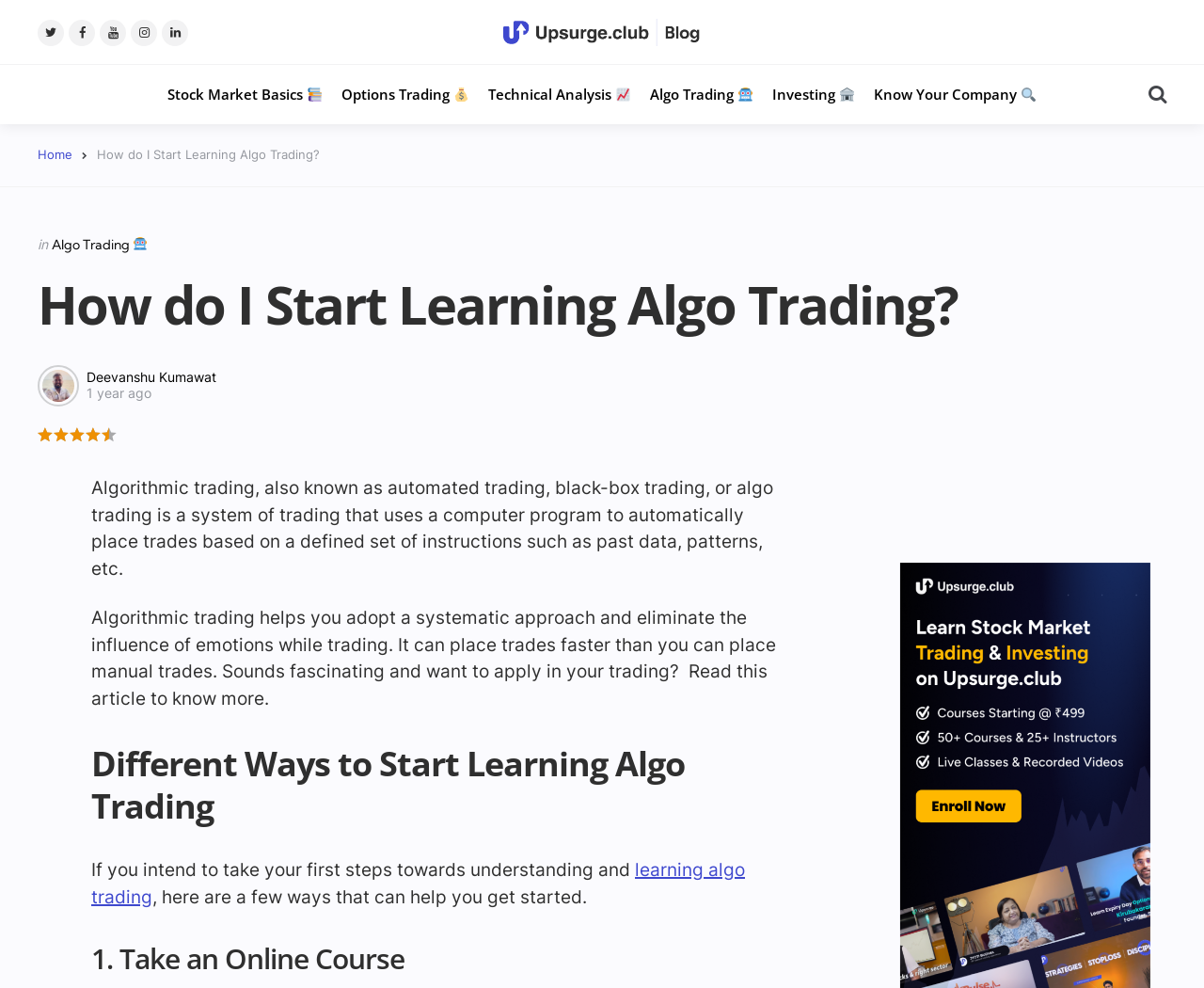Produce an elaborate caption capturing the essence of the webpage.

This webpage is a blog post titled "How do I Start Learning Algo Trading?" on Upsurge.club Blogs. At the top left, there are five social media links represented by icons, followed by a link to the blog's homepage. Below these links, there are six category links, each accompanied by an icon, including "Stock Market Basics", "Options Trading", "Technical Analysis", "Algo Trading", "Investing", and "Know Your Company".

On the top right, there is a navigation section with a "Home" link and a breadcrumb trail. Below this, there is a heading that repeats the title of the blog post. The main content of the blog post is divided into sections, starting with an introduction that explains what algorithmic trading is and its benefits.

The introduction is followed by a section titled "Different Ways to Start Learning Algo Trading", which provides guidance on how to get started with learning algo trading. This section is further divided into subheadings, including "1. Take an Online Course", although the content of these subheadings is not visible in the provided accessibility tree.

At the bottom of the page, there is information about the author, "Deevanshu Kumawat", and the date the post was published, "1 year ago".